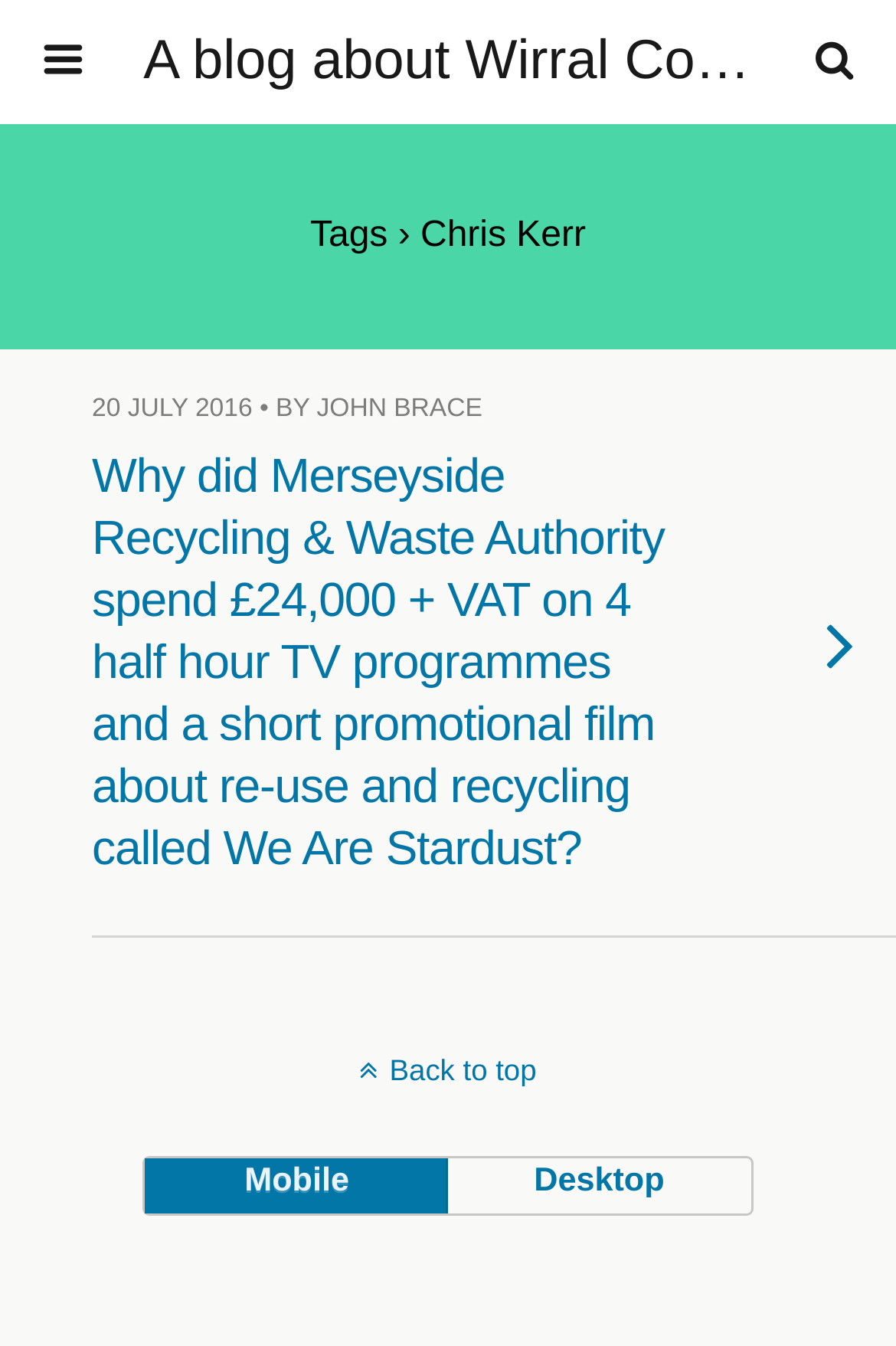Identify the bounding box for the element characterized by the following description: "name="submit" value="Search"".

[0.767, 0.101, 0.947, 0.142]